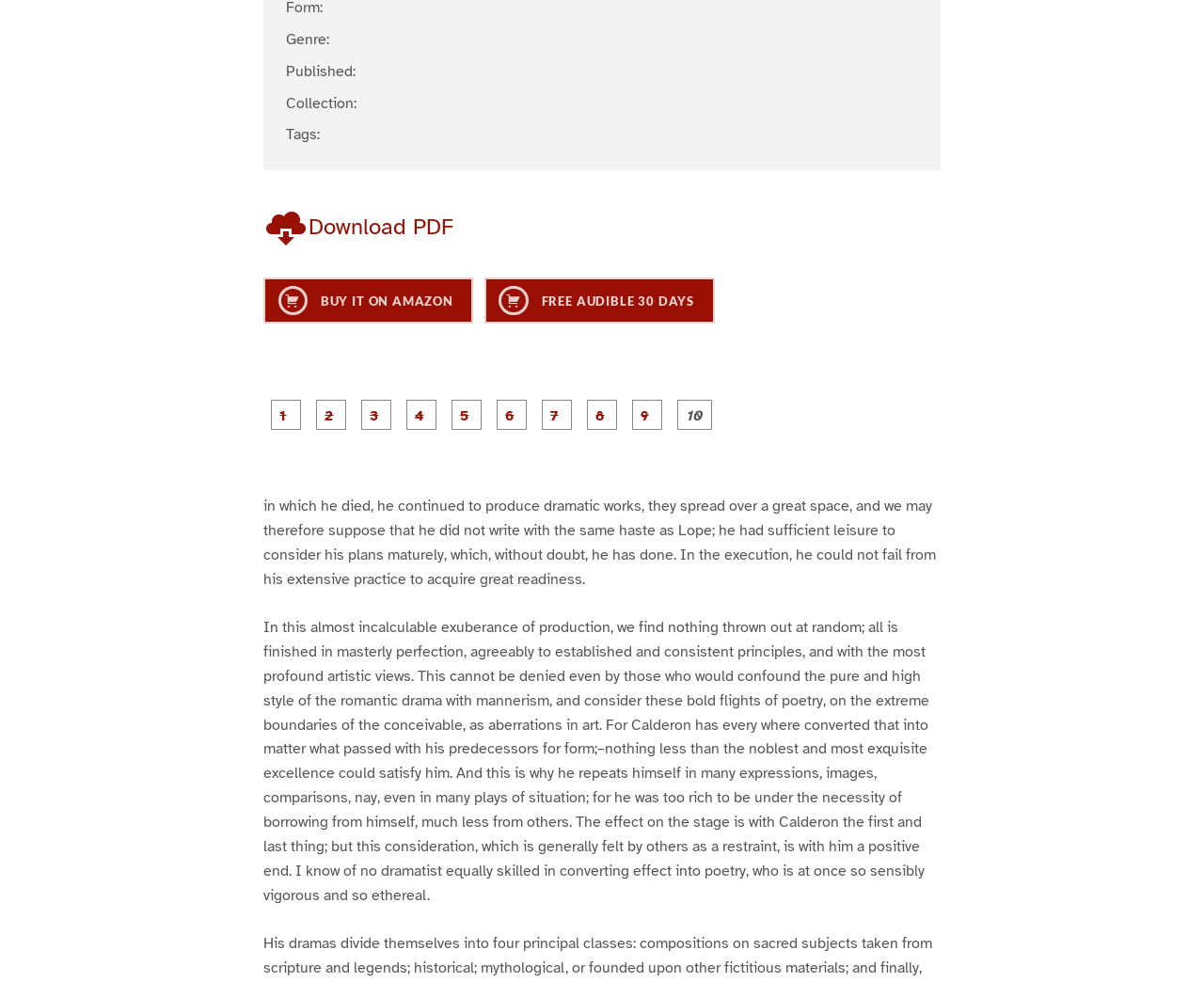Locate the bounding box of the UI element with the following description: "FREE Audible 30 days".

[0.402, 0.283, 0.593, 0.33]